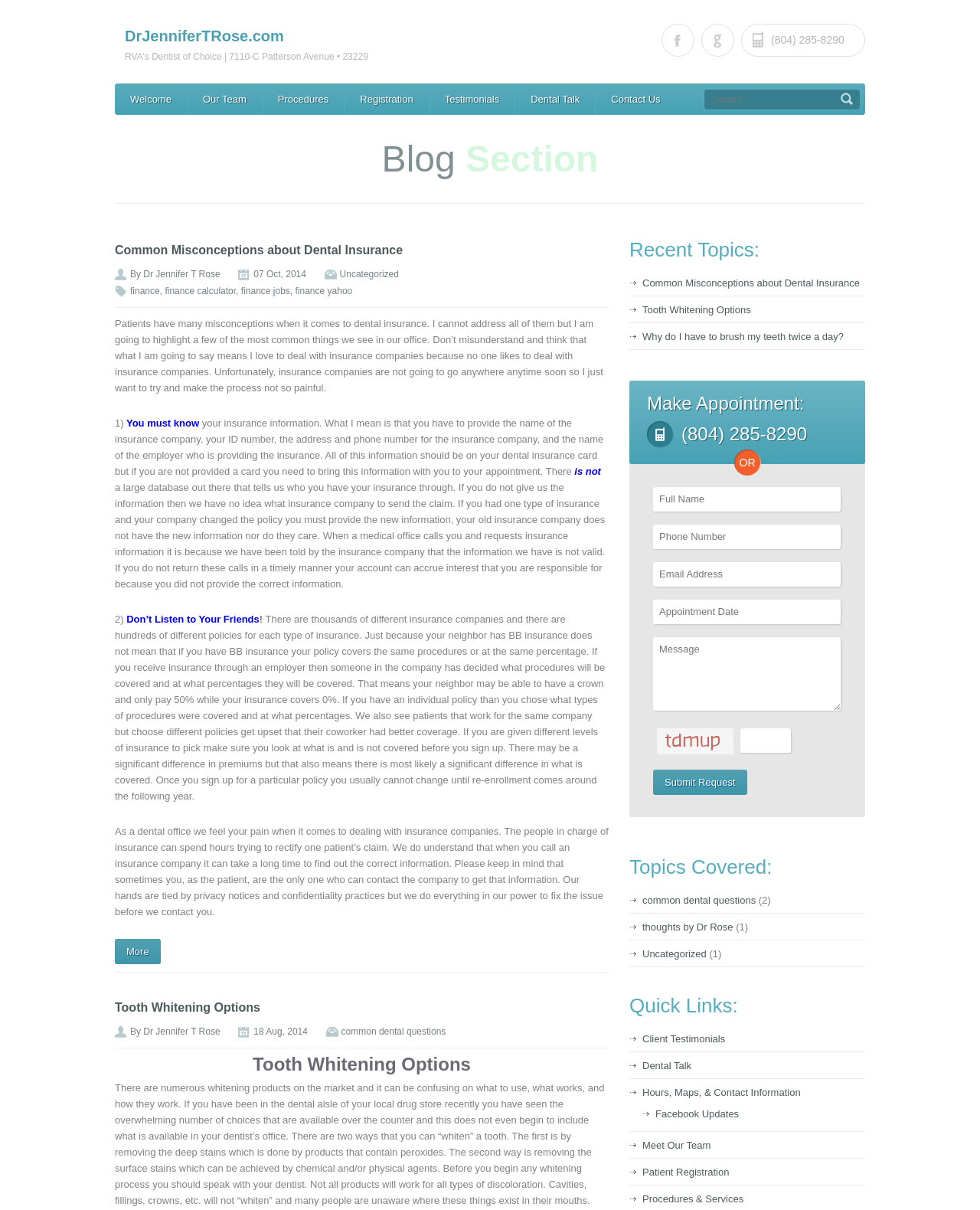Find the bounding box of the UI element described as follows: "Our Team".

[0.191, 0.069, 0.267, 0.095]